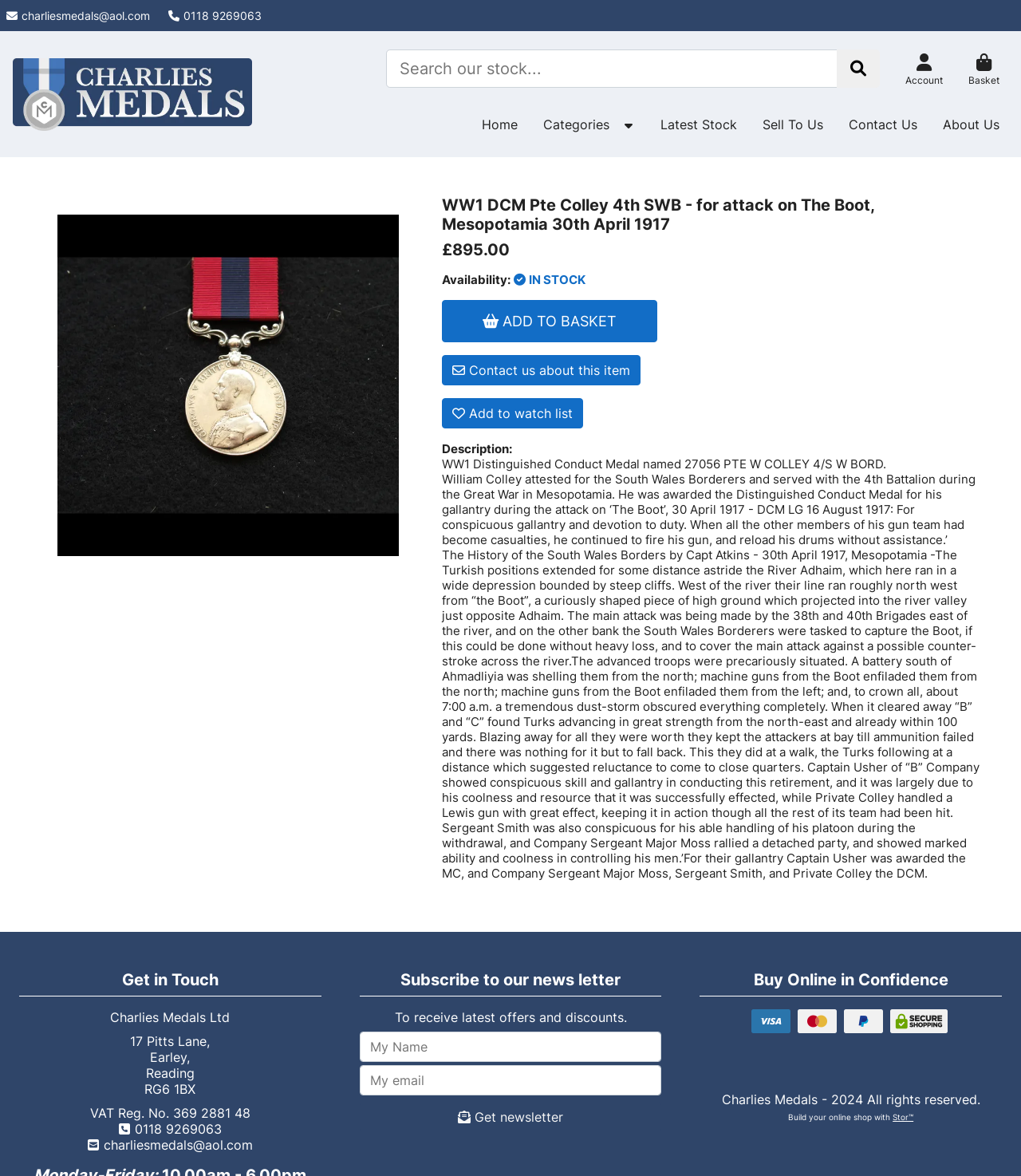What is the price of the WW1 DCM Pte Colley 4th SWB?
Please use the image to deliver a detailed and complete answer.

I found the price by looking at the product description section, where it says '£895.00' next to the 'Availability: IN STOCK' text.